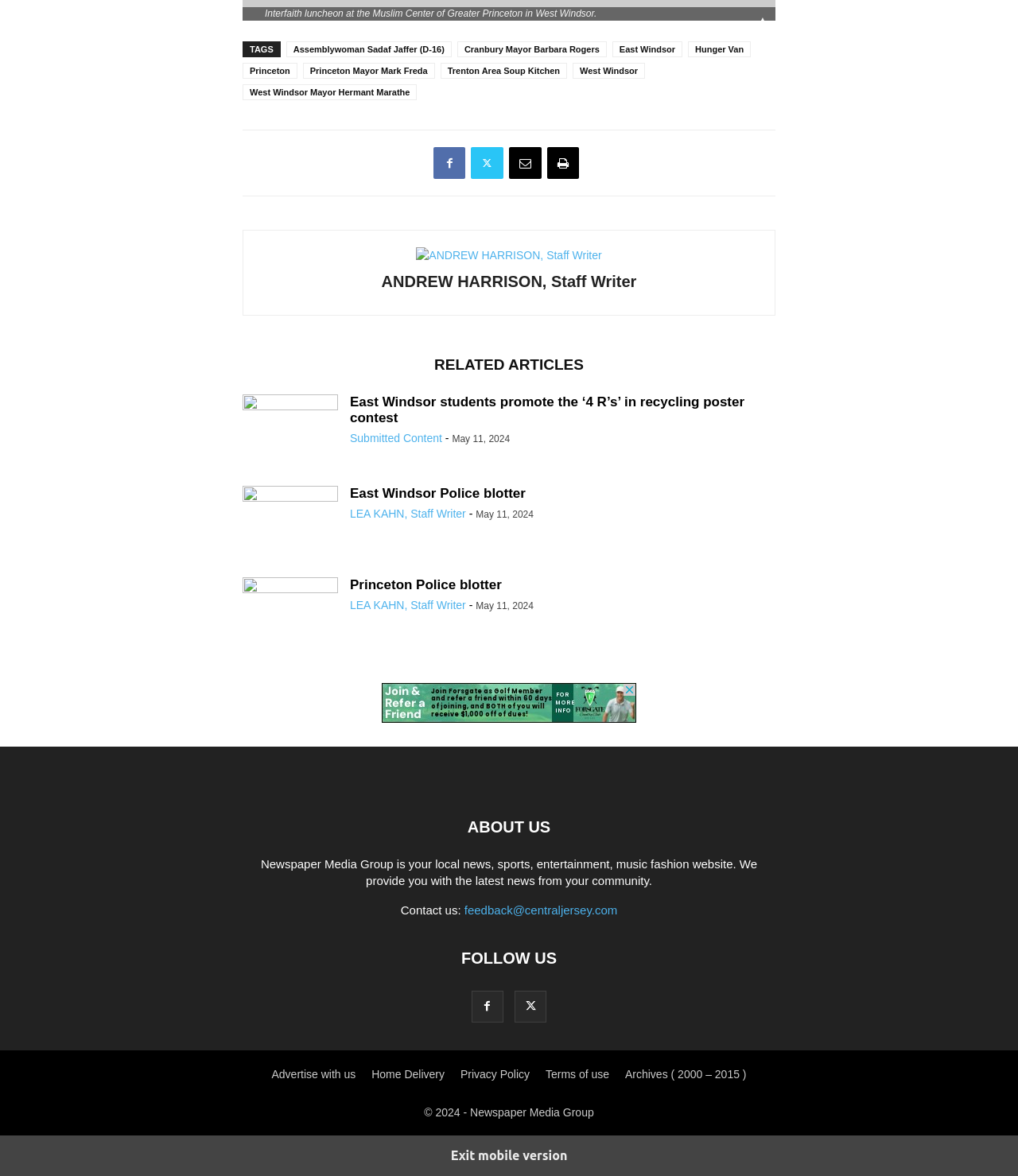Determine the bounding box coordinates for the clickable element to execute this instruction: "View the 'Princeton Police blotter'". Provide the coordinates as four float numbers between 0 and 1, i.e., [left, top, right, bottom].

[0.238, 0.491, 0.332, 0.551]